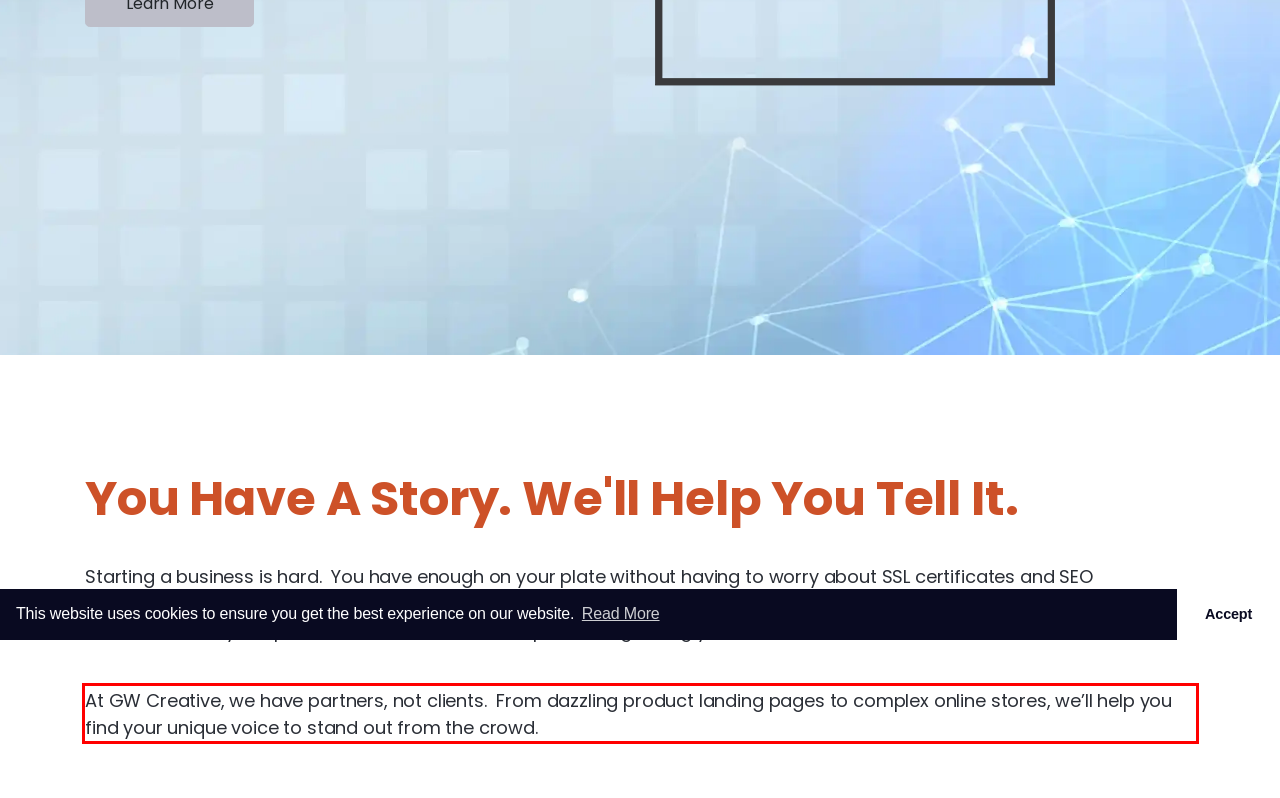Please analyze the provided webpage screenshot and perform OCR to extract the text content from the red rectangle bounding box.

At GW Creative, we have partners, not clients. From dazzling product landing pages to complex online stores, we’ll help you find your unique voice to stand out from the crowd.